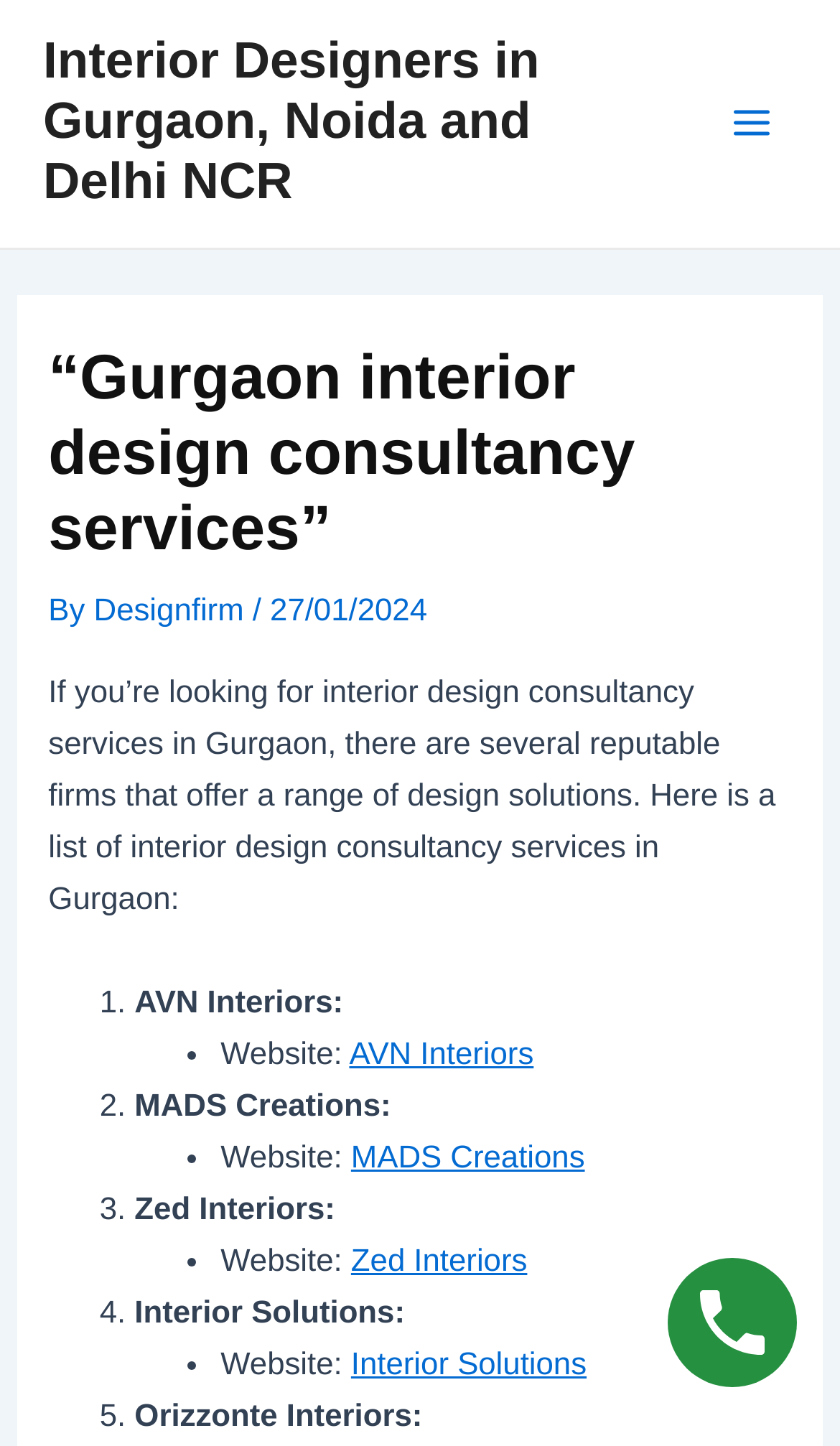Please provide the bounding box coordinates for the element that needs to be clicked to perform the following instruction: "Explore 'Zed Interiors'". The coordinates should be given as four float numbers between 0 and 1, i.e., [left, top, right, bottom].

[0.418, 0.861, 0.628, 0.885]